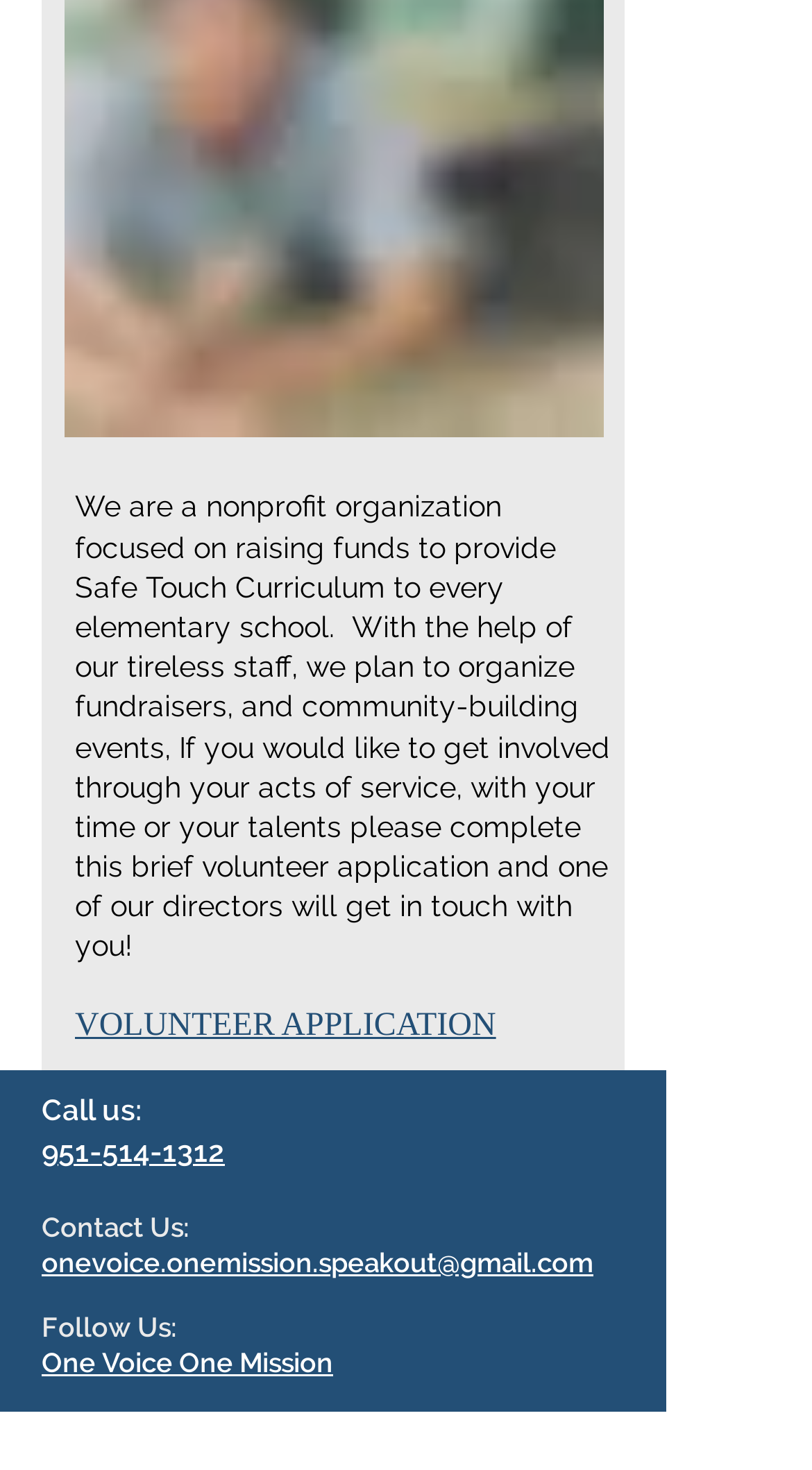Analyze the image and answer the question with as much detail as possible: 
What is the email address to contact?

The email address to contact is onevoice.onemission.speakout@gmail.com, as stated in the link element with text 'onevoice.onemission.speakout@gmail.com'.